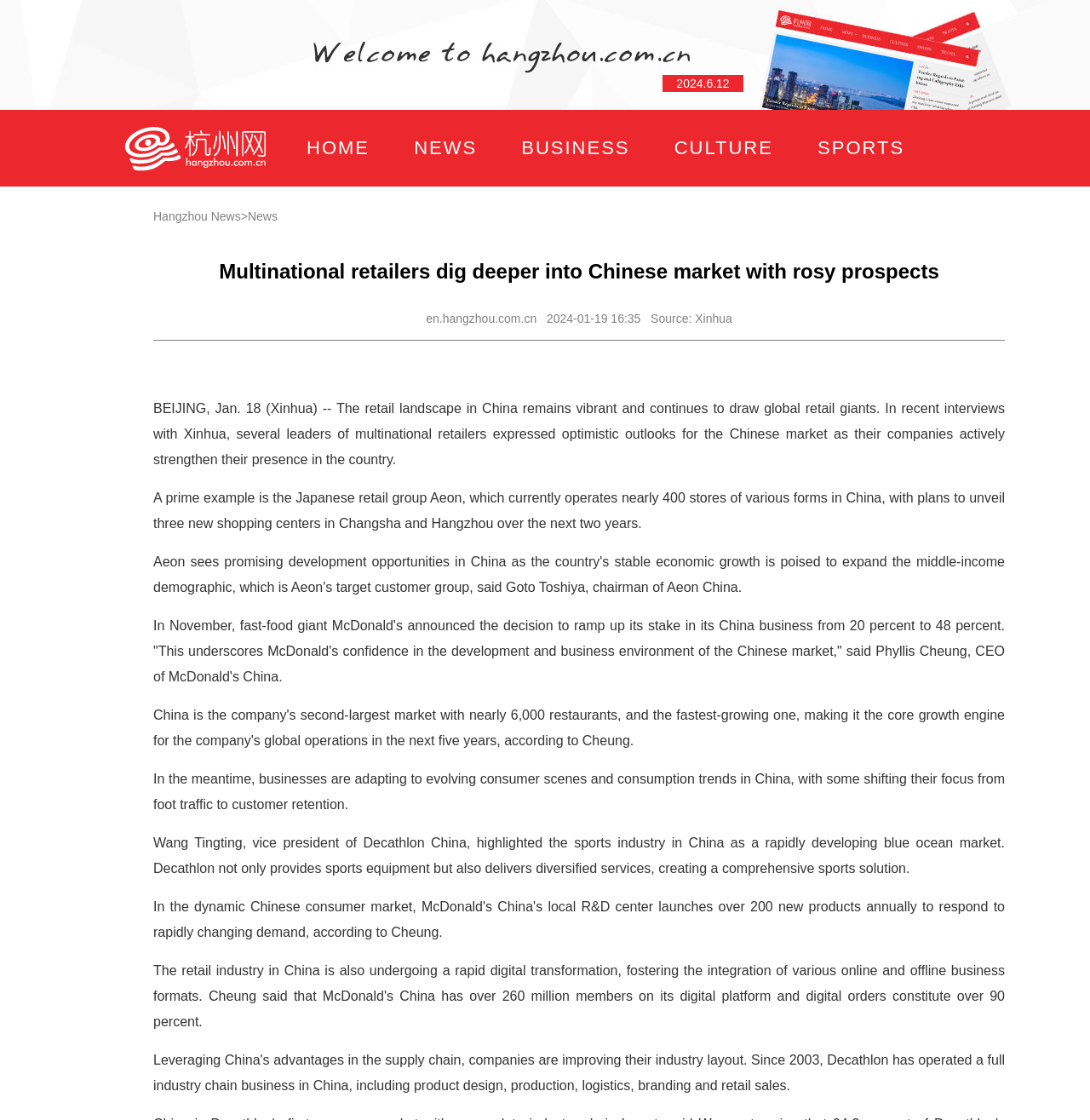Analyze the image and deliver a detailed answer to the question: How many stores does Aeon operate in China?

I found the answer by reading the text 'Aeon, which currently operates nearly 400 stores of various forms in China...' which is located in the second paragraph of the article.